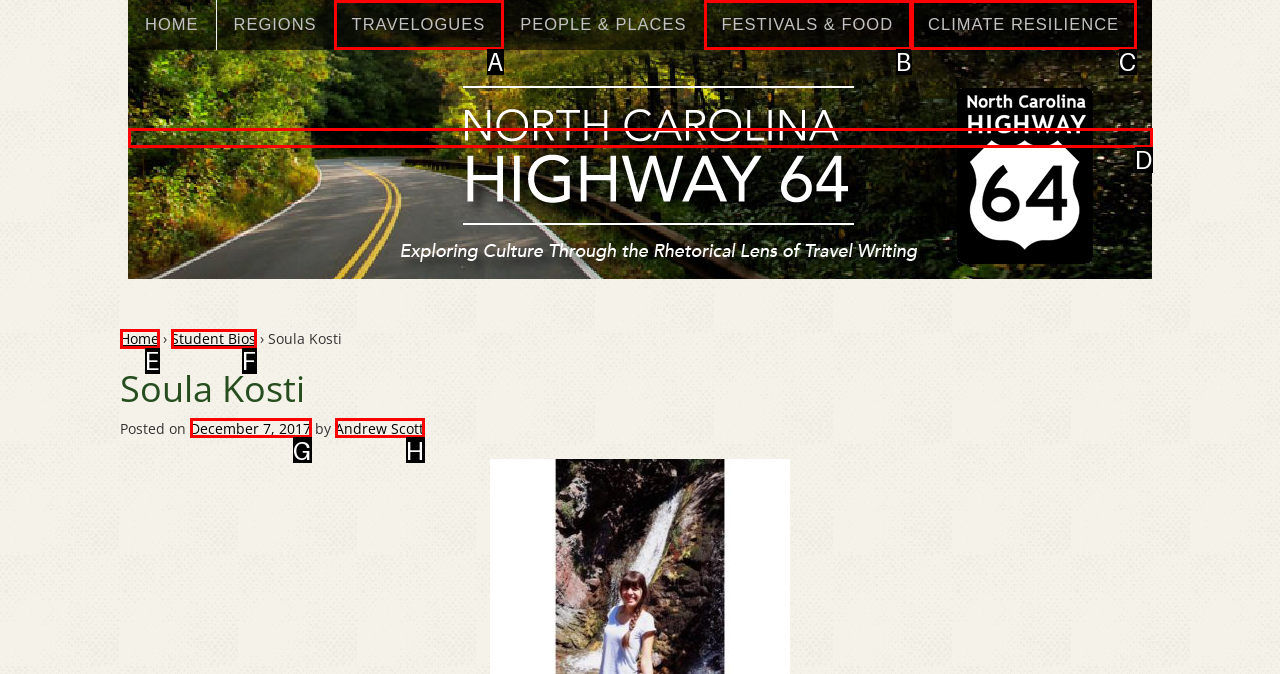Find the option that matches this description: Student Bios
Provide the matching option's letter directly.

F